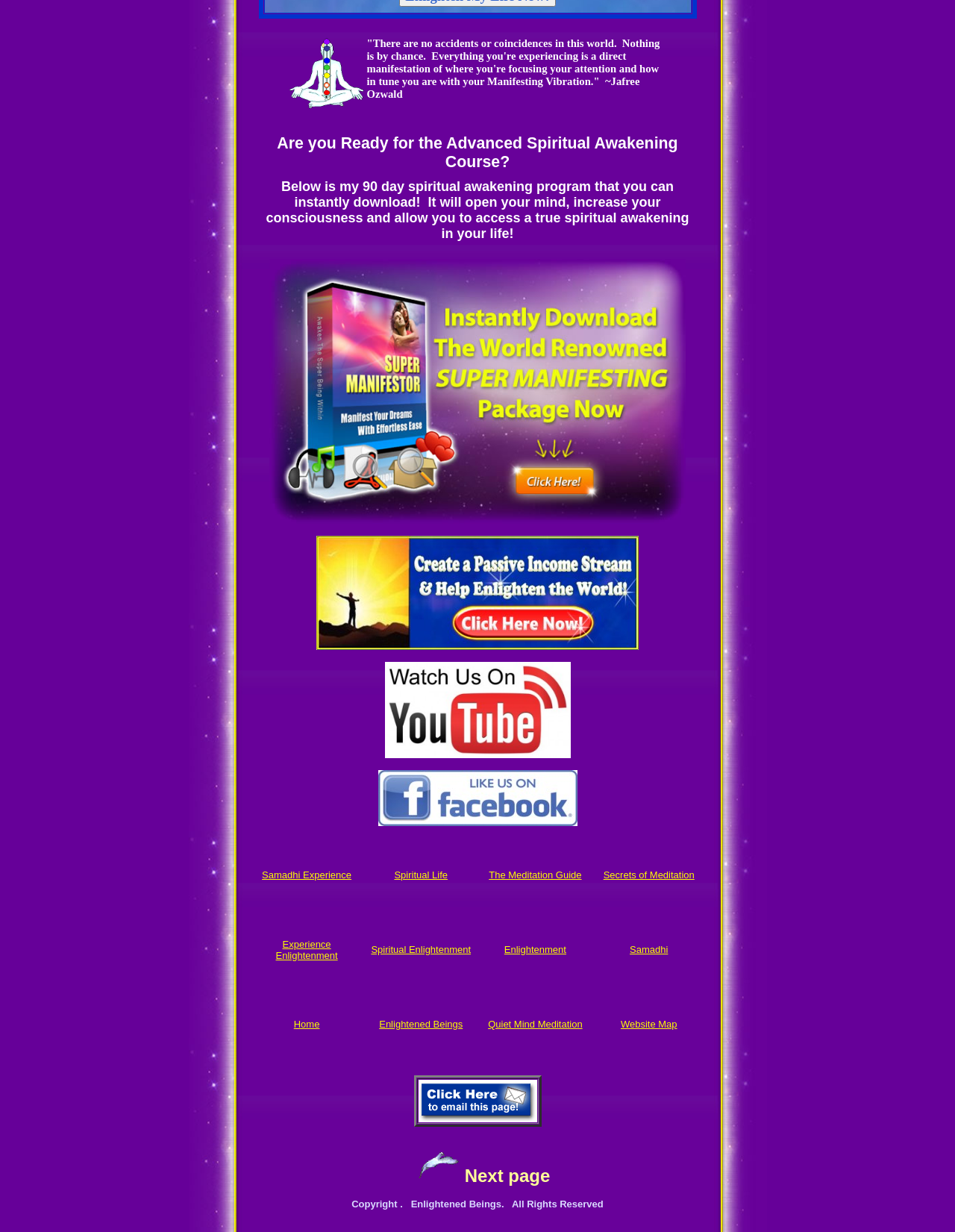Please determine the bounding box coordinates of the element's region to click in order to carry out the following instruction: "Click to instantly download the Super Manifesting Program". The coordinates should be four float numbers between 0 and 1, i.e., [left, top, right, bottom].

[0.282, 0.417, 0.718, 0.427]